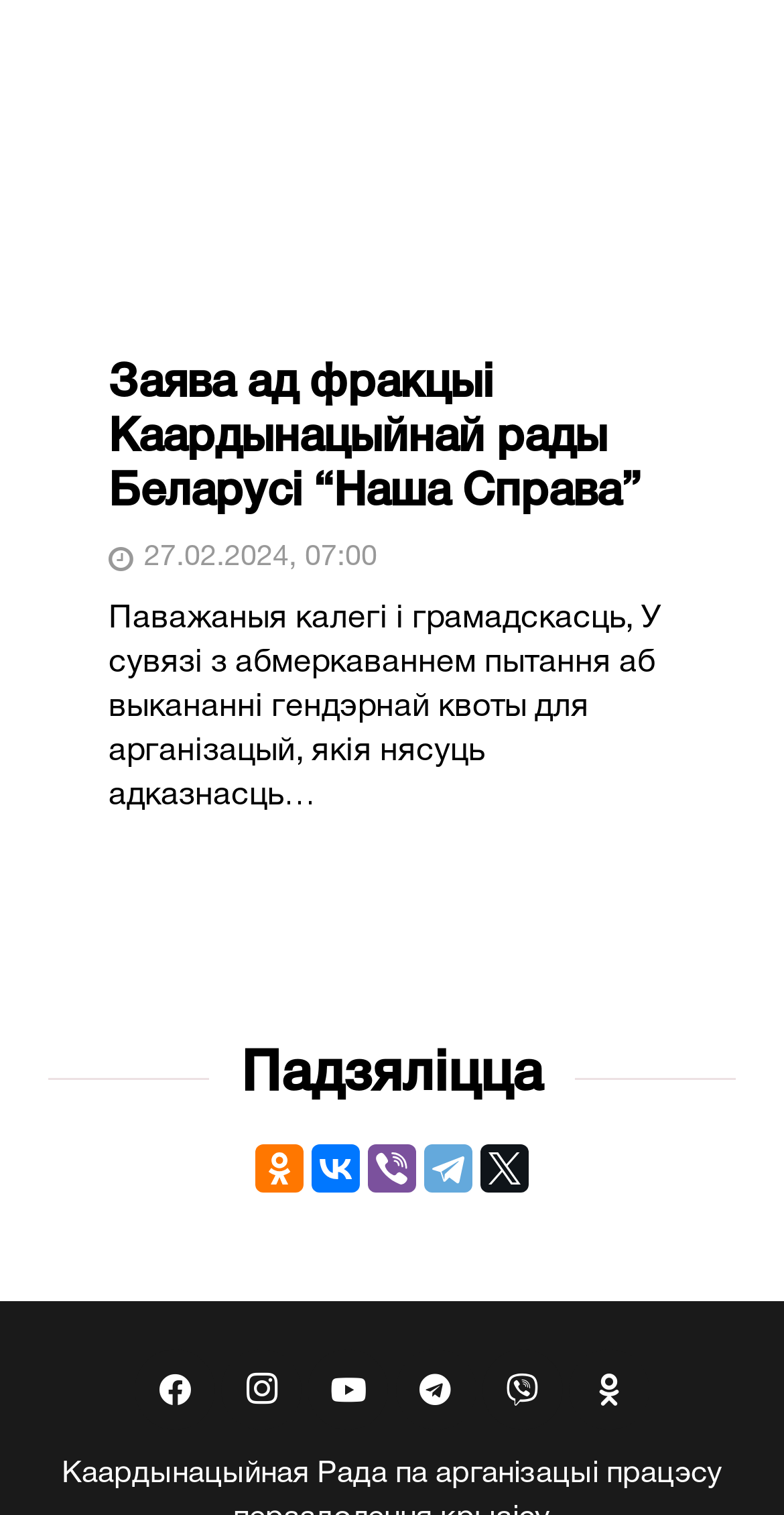Determine the bounding box coordinates of the section to be clicked to follow the instruction: "Click the link to share on Одноклассники". The coordinates should be given as four float numbers between 0 and 1, formatted as [left, top, right, bottom].

[0.326, 0.755, 0.387, 0.787]